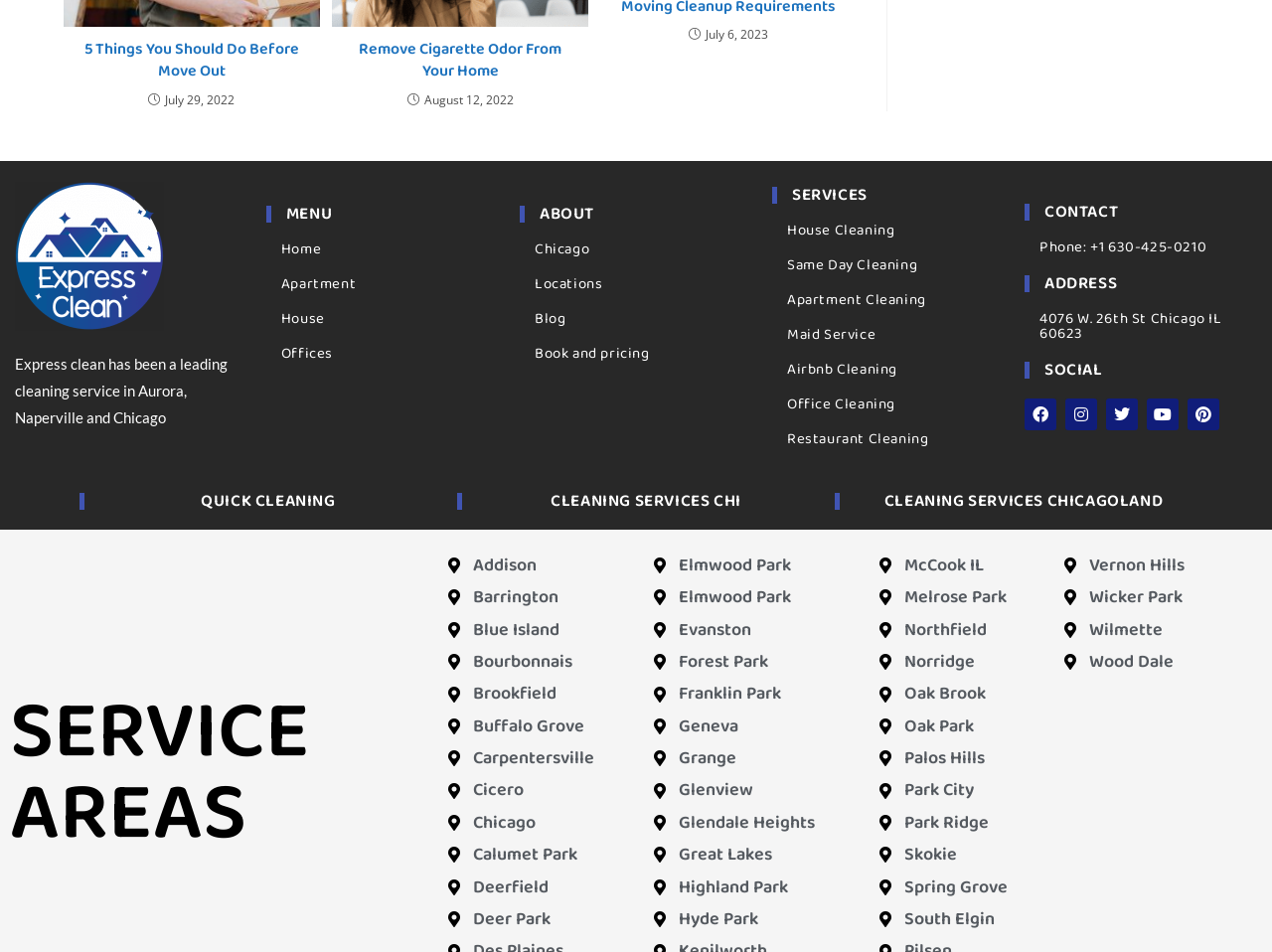Find the bounding box coordinates for the area that should be clicked to accomplish the instruction: "Contact the office via phone".

[0.817, 0.252, 0.988, 0.268]